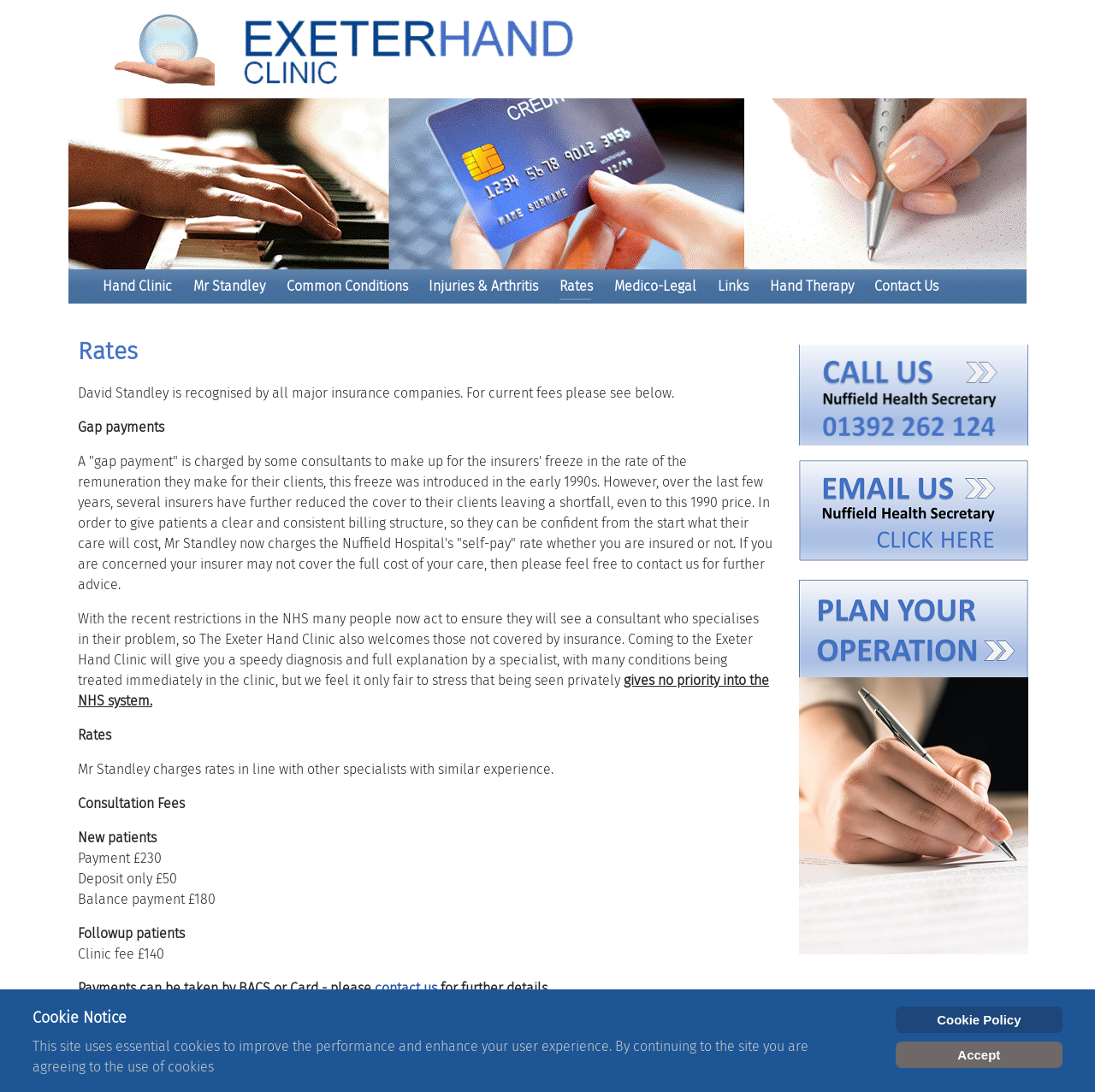Please specify the bounding box coordinates of the clickable region to carry out the following instruction: "Get more information about Hand Therapy". The coordinates should be four float numbers between 0 and 1, in the format [left, top, right, bottom].

[0.703, 0.255, 0.779, 0.269]